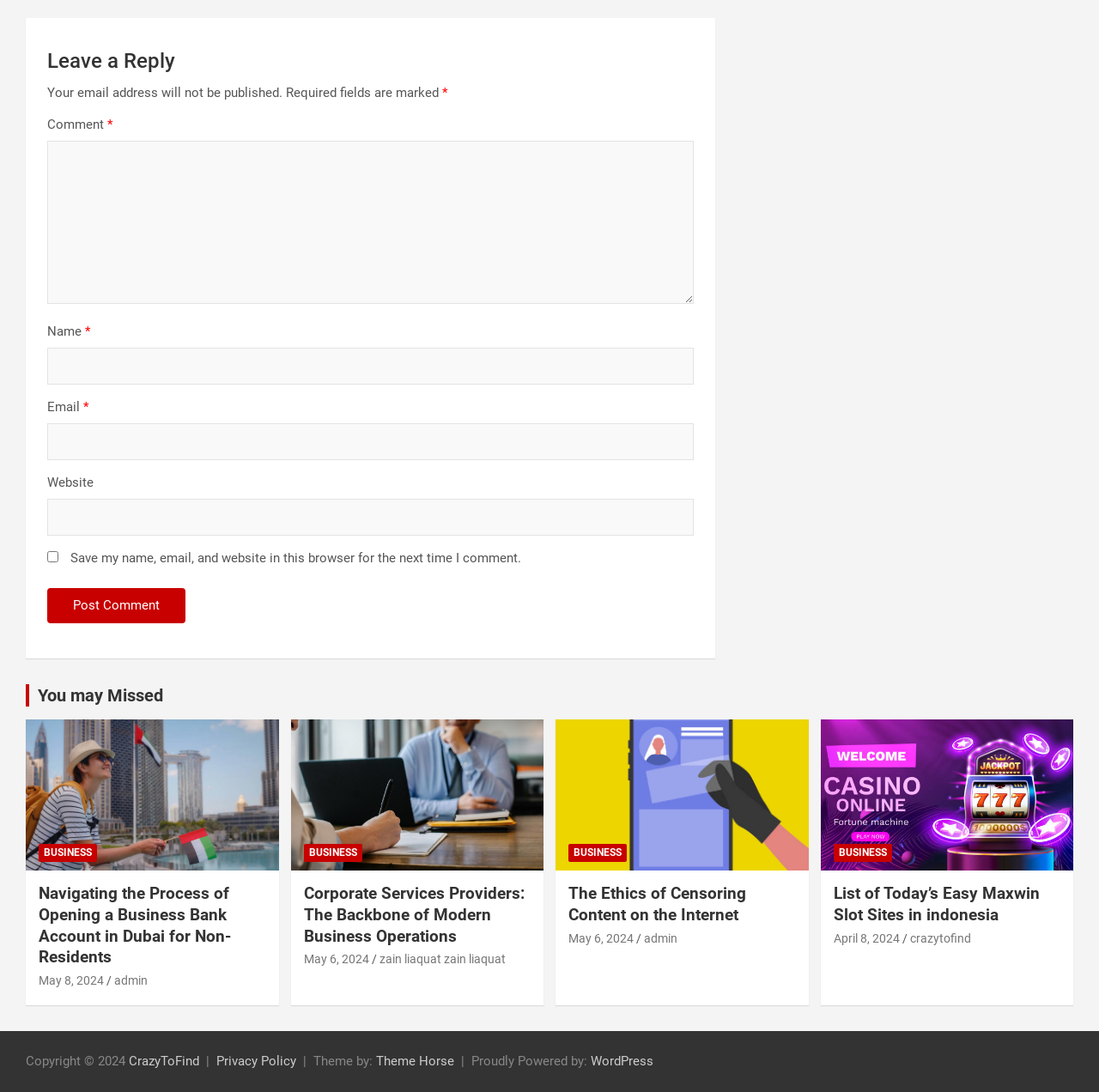Identify the bounding box coordinates of the element that should be clicked to fulfill this task: "Visit the 'You may Missed' page". The coordinates should be provided as four float numbers between 0 and 1, i.e., [left, top, right, bottom].

[0.034, 0.627, 0.148, 0.646]